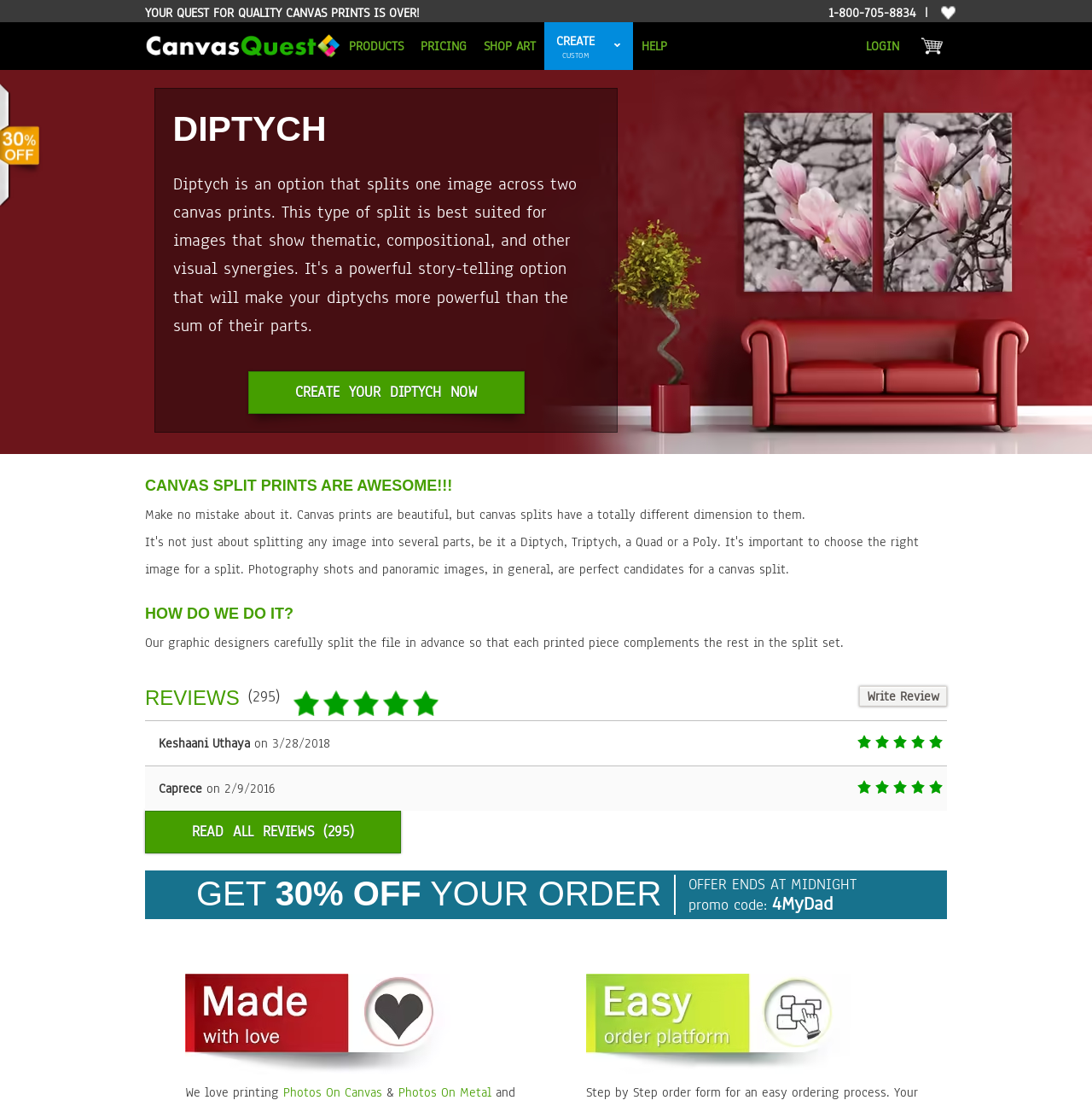Specify the bounding box coordinates of the area to click in order to follow the given instruction: "Write a review."

[0.787, 0.62, 0.867, 0.639]